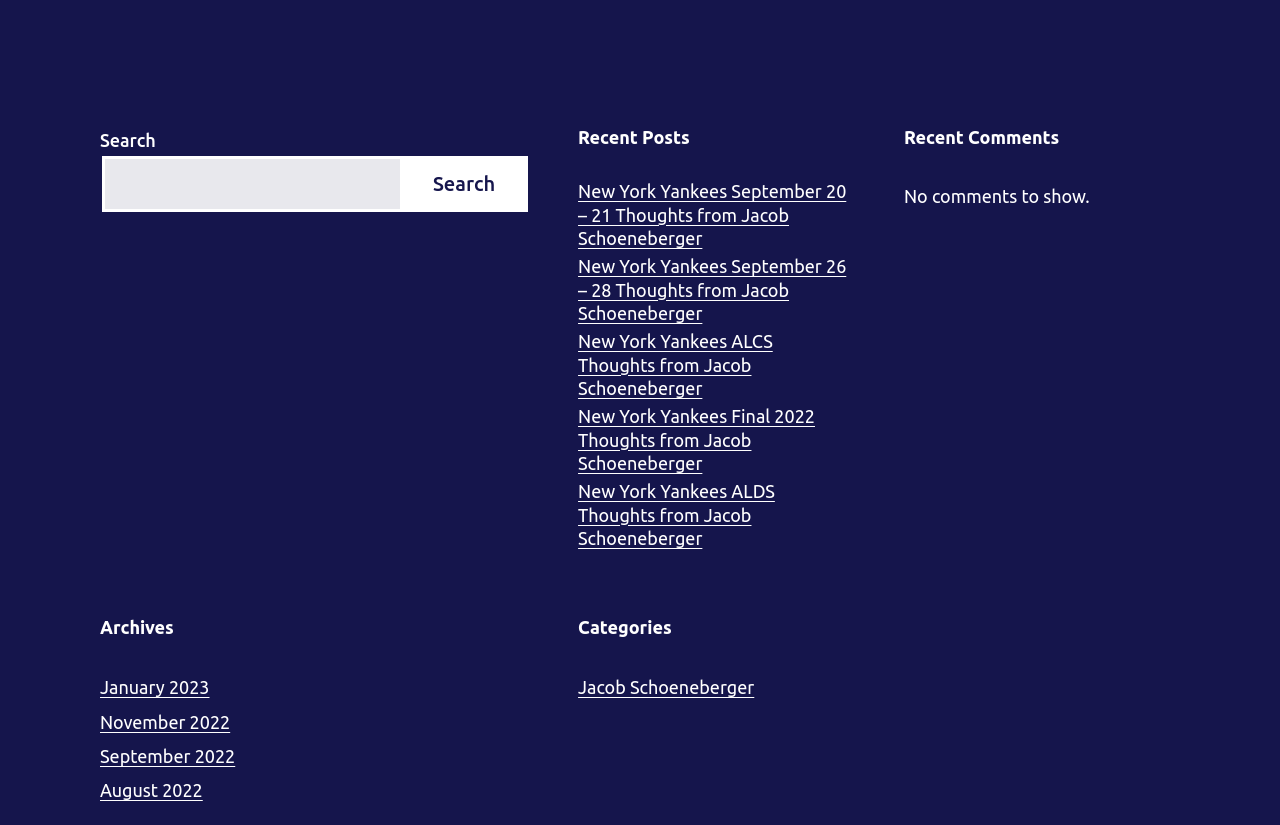Use a single word or phrase to answer the following:
Are there any comments shown on the webpage?

No